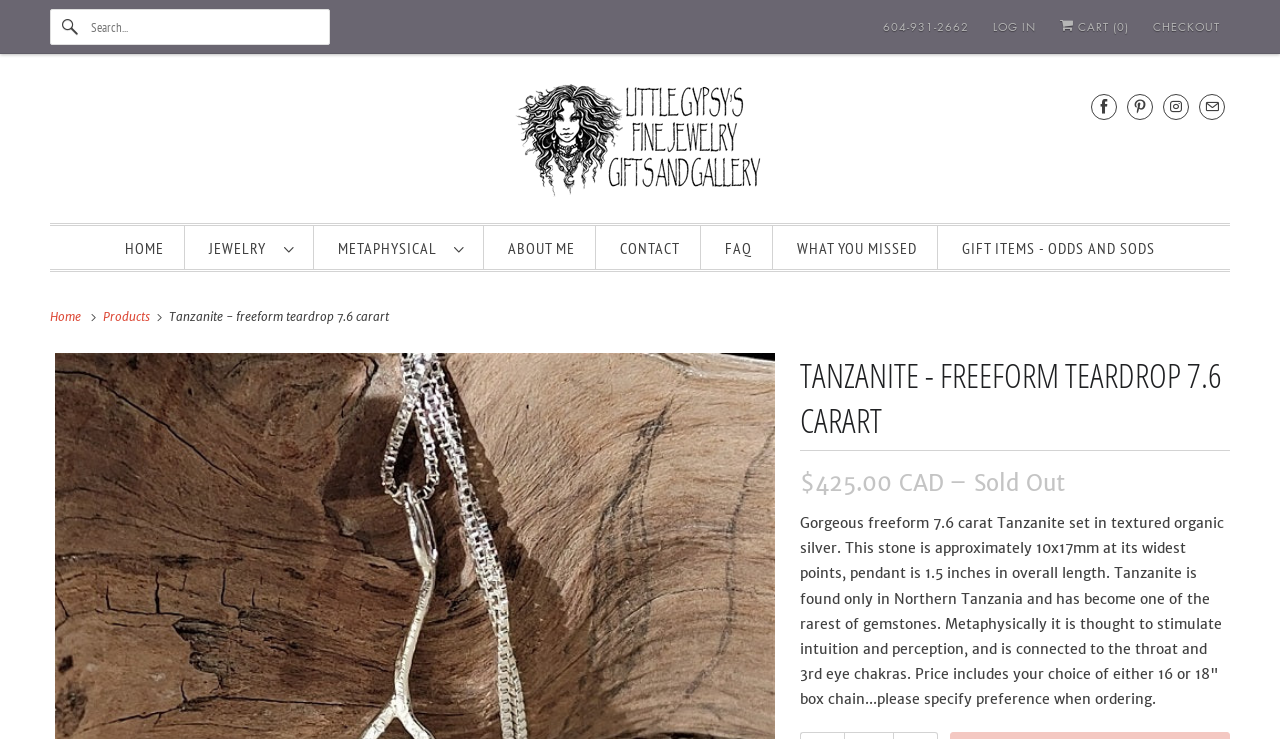Locate the UI element described by aria-label="Search..." name="q" placeholder="Search..." in the provided webpage screenshot. Return the bounding box coordinates in the format (top-left x, top-left y, bottom-right x, bottom-right y), ensuring all values are between 0 and 1.

[0.039, 0.012, 0.258, 0.061]